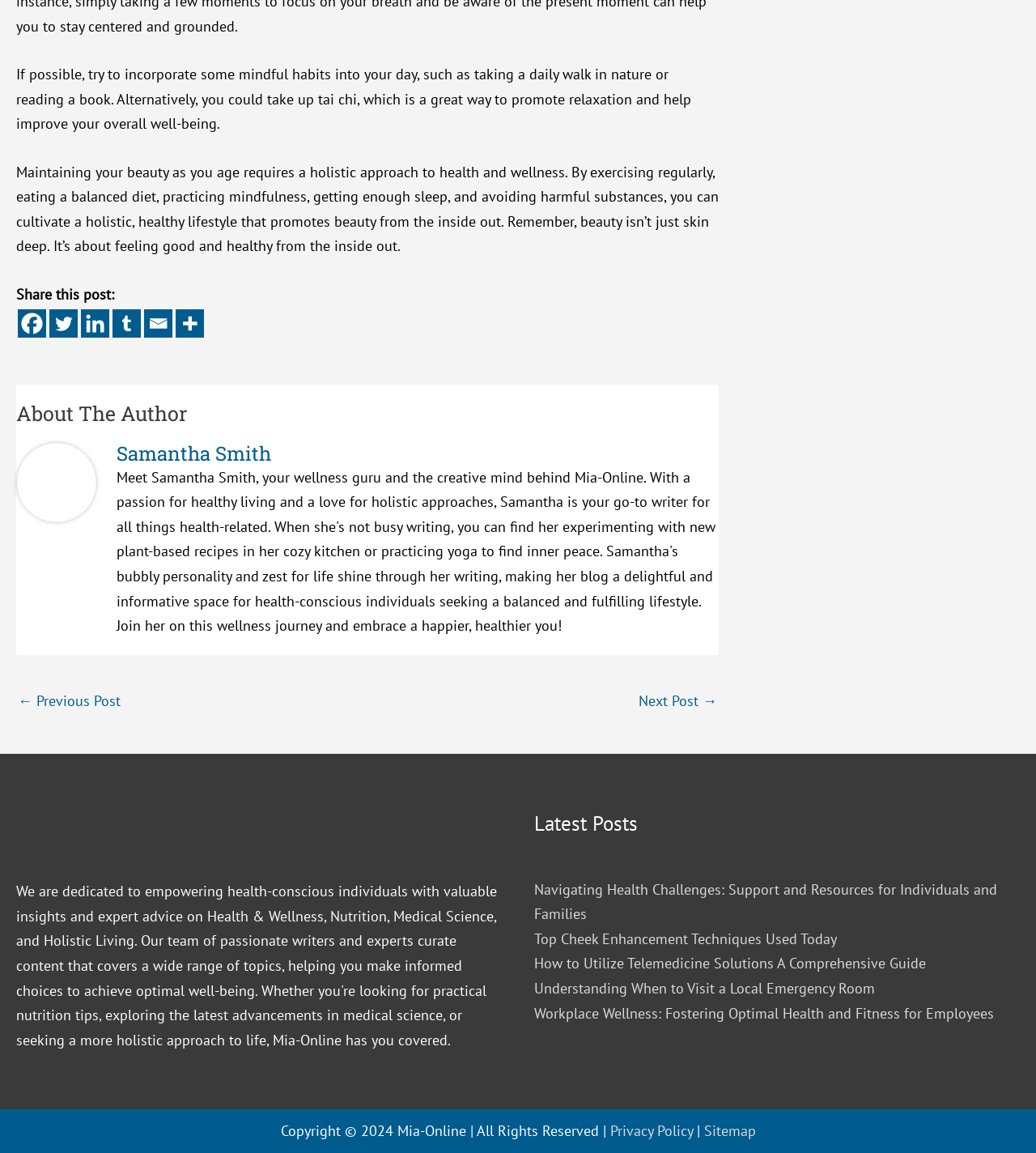Predict the bounding box coordinates for the UI element described as: "Next Post →". The coordinates should be four float numbers between 0 and 1, presented as [left, top, right, bottom].

[0.616, 0.595, 0.692, 0.624]